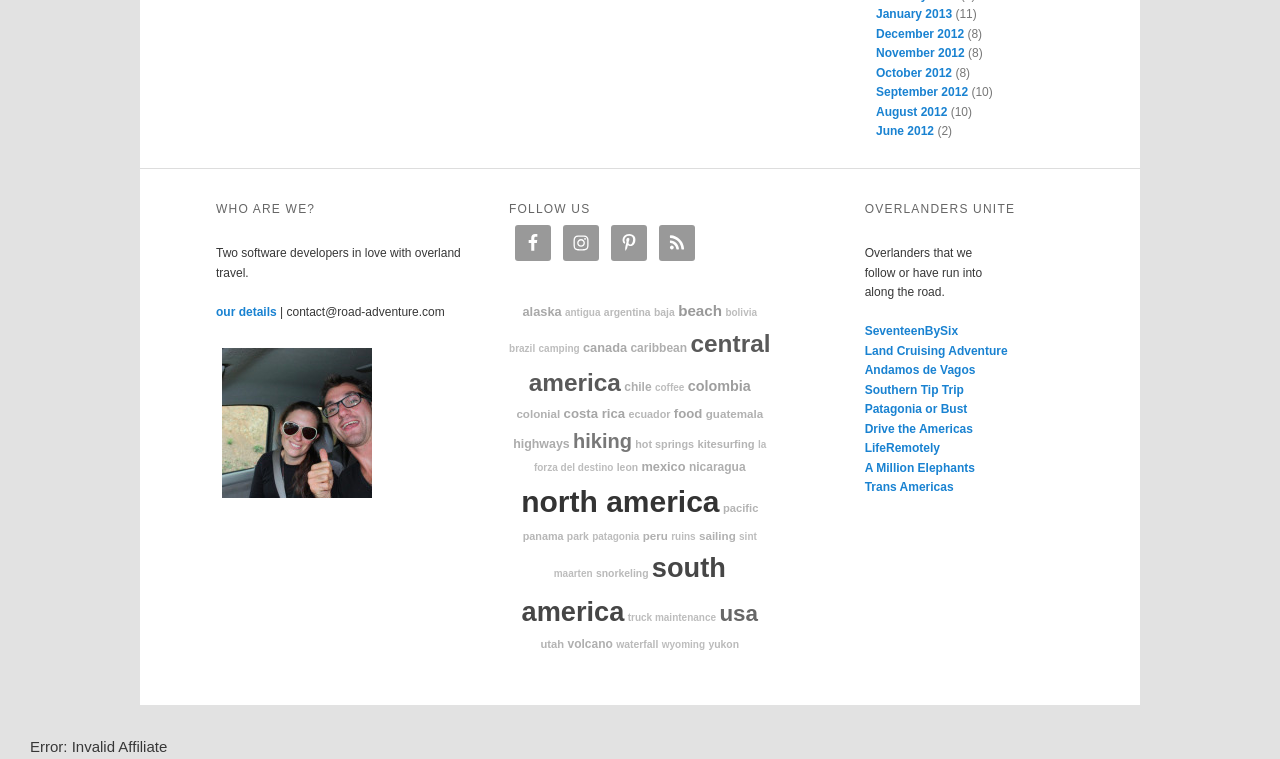Specify the bounding box coordinates of the element's region that should be clicked to achieve the following instruction: "Read about Alaska". The bounding box coordinates consist of four float numbers between 0 and 1, in the format [left, top, right, bottom].

[0.408, 0.401, 0.439, 0.42]